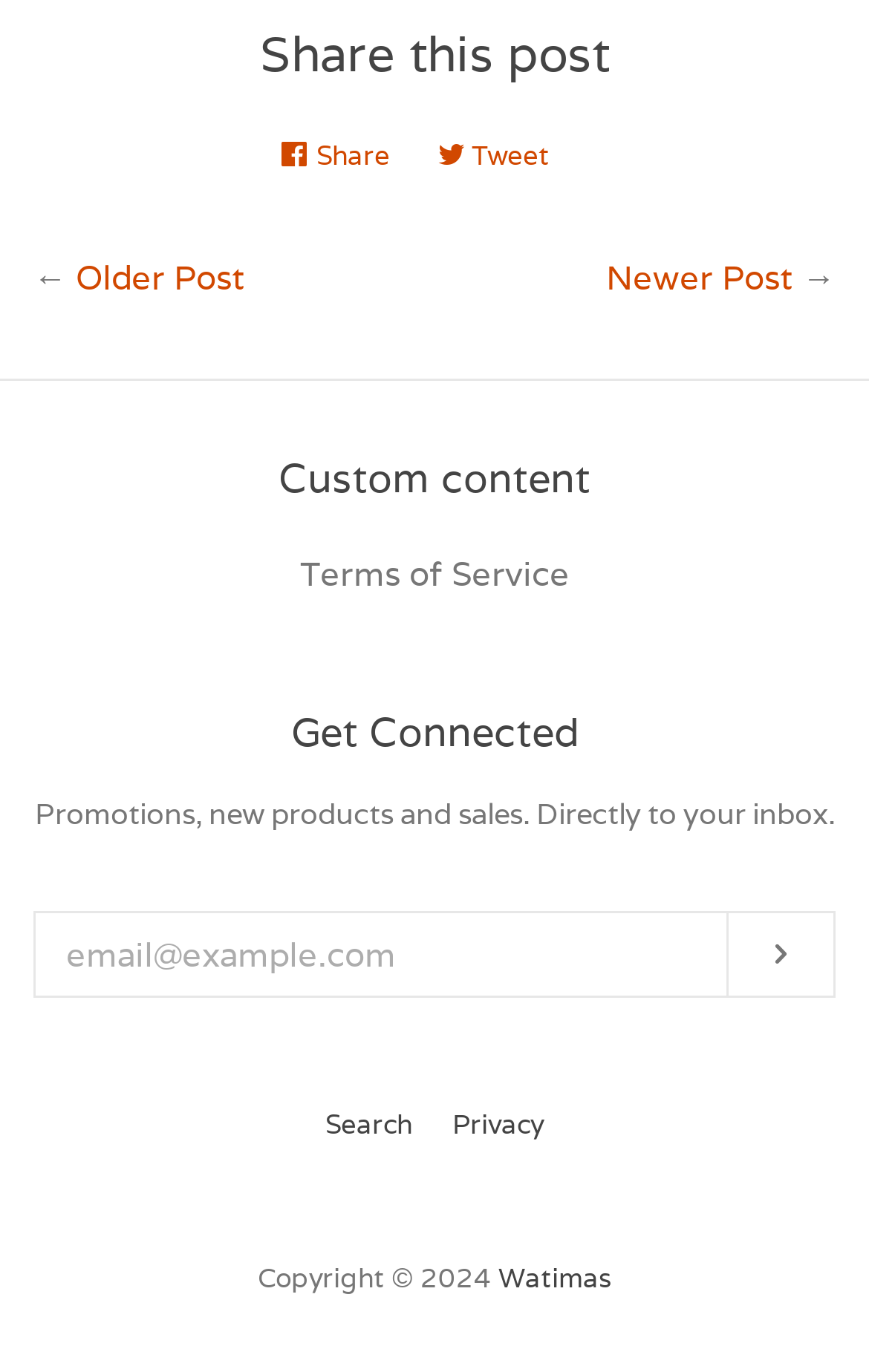Identify the bounding box coordinates of the area that should be clicked in order to complete the given instruction: "Share on Facebook". The bounding box coordinates should be four float numbers between 0 and 1, i.e., [left, top, right, bottom].

[0.323, 0.086, 0.474, 0.142]